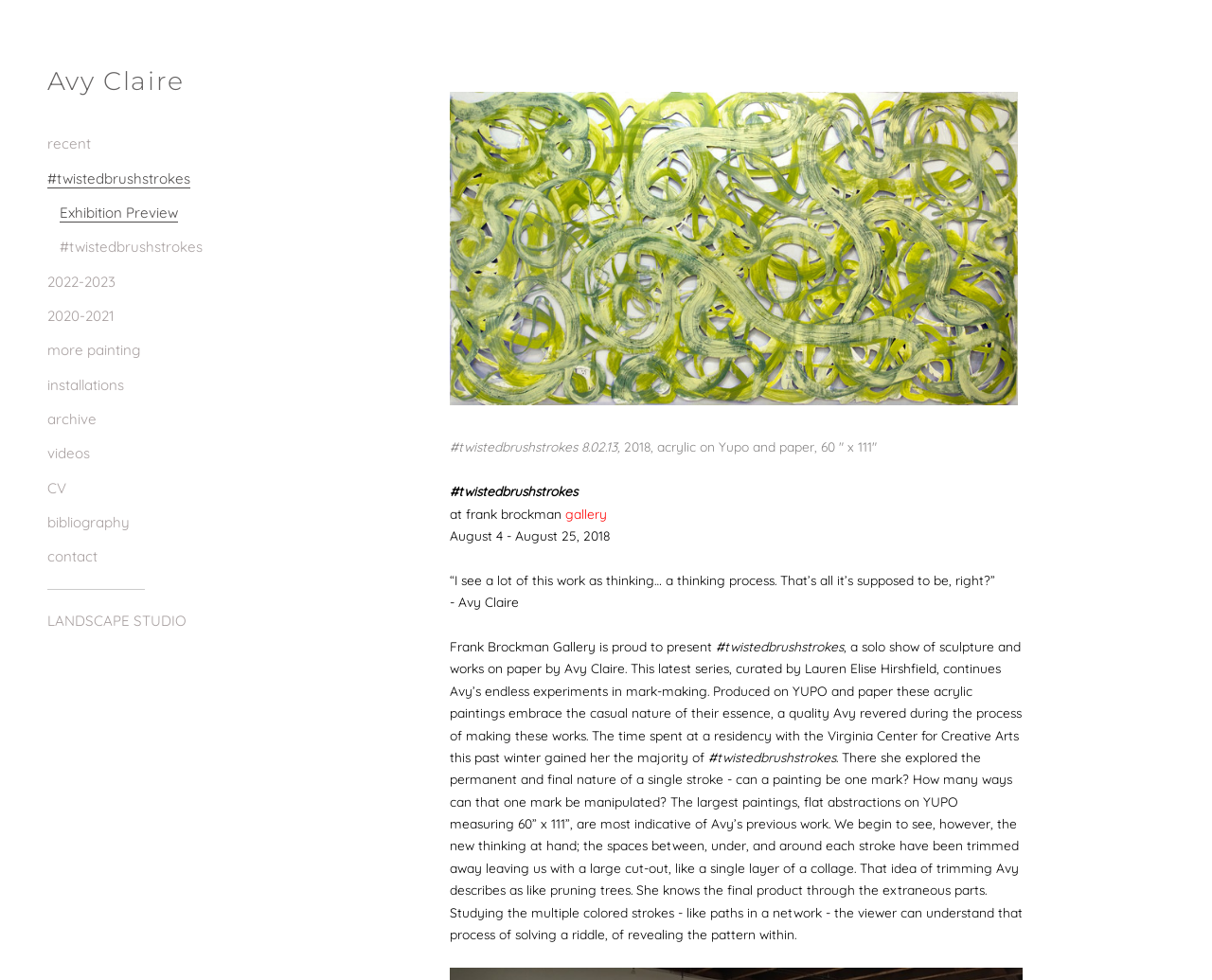What is the title of the exhibition?
Answer the question with as much detail as possible.

The title of the exhibition is '#twistedbrushstrokes', which is mentioned in the heading, navigation links, and in the text describing the exhibition.